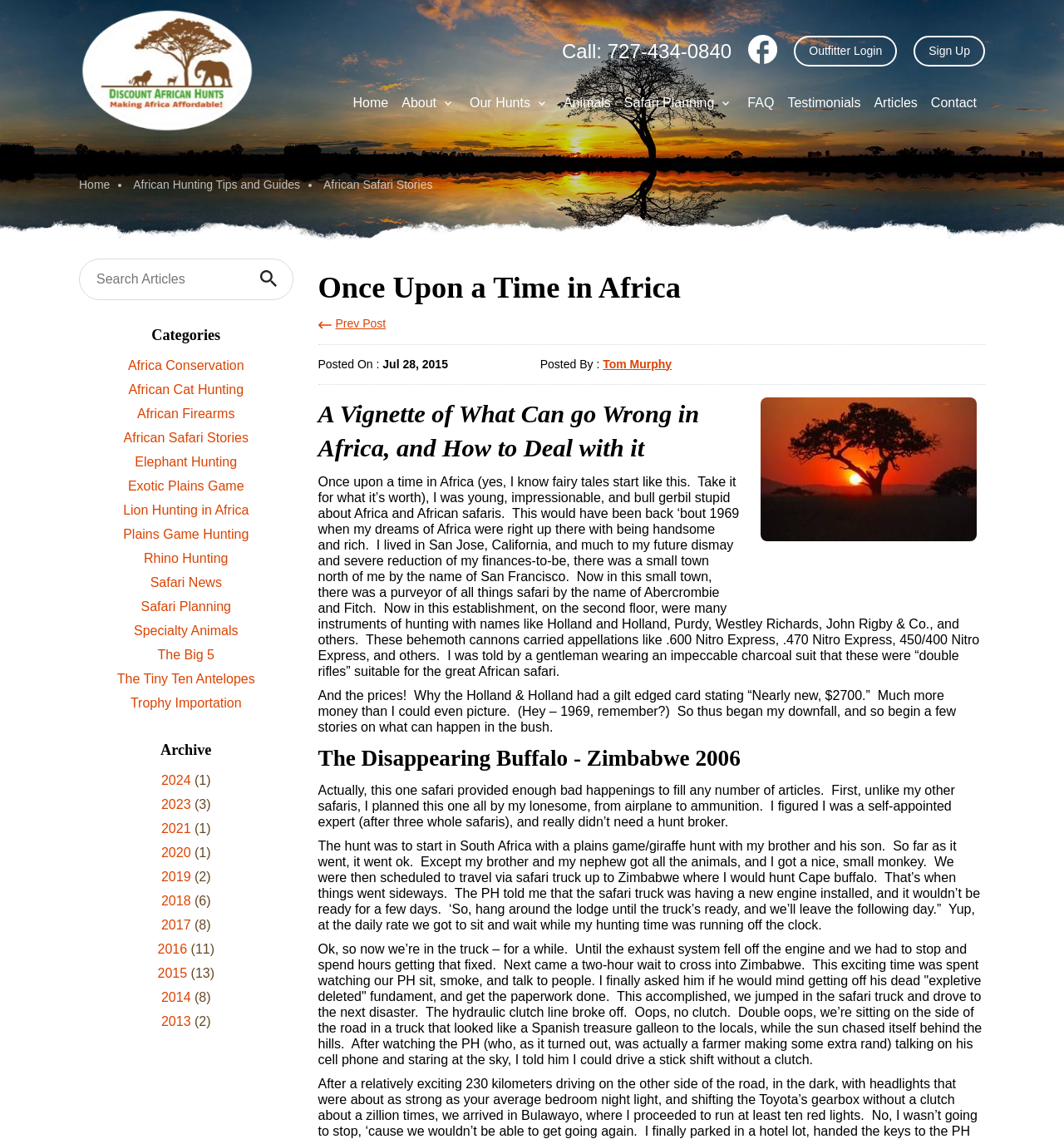Please find and generate the text of the main header of the webpage.

Once Upon a Time in Africa